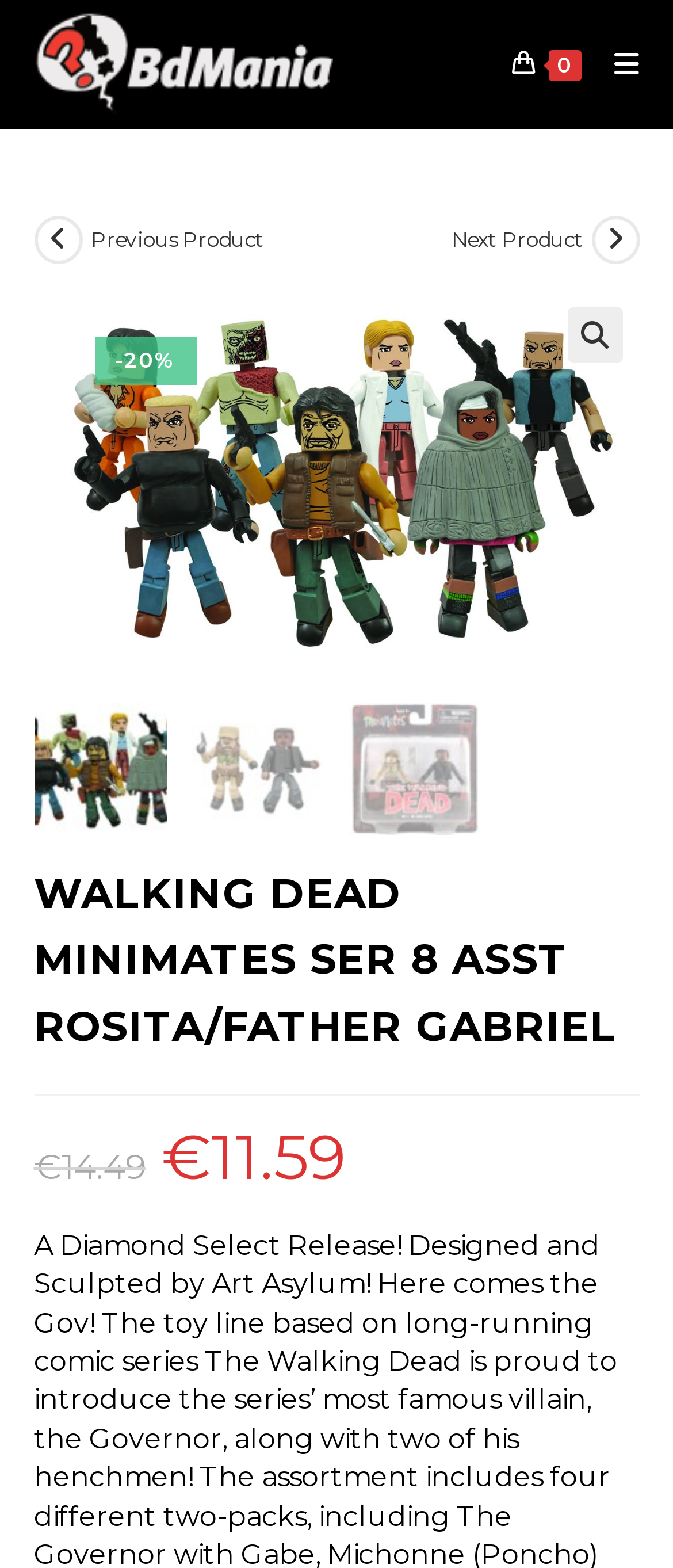What is the discount percentage?
Please provide a full and detailed response to the question.

I found the discount percentage by looking at the text '-20%' located at the top of the page, which indicates the discount amount.